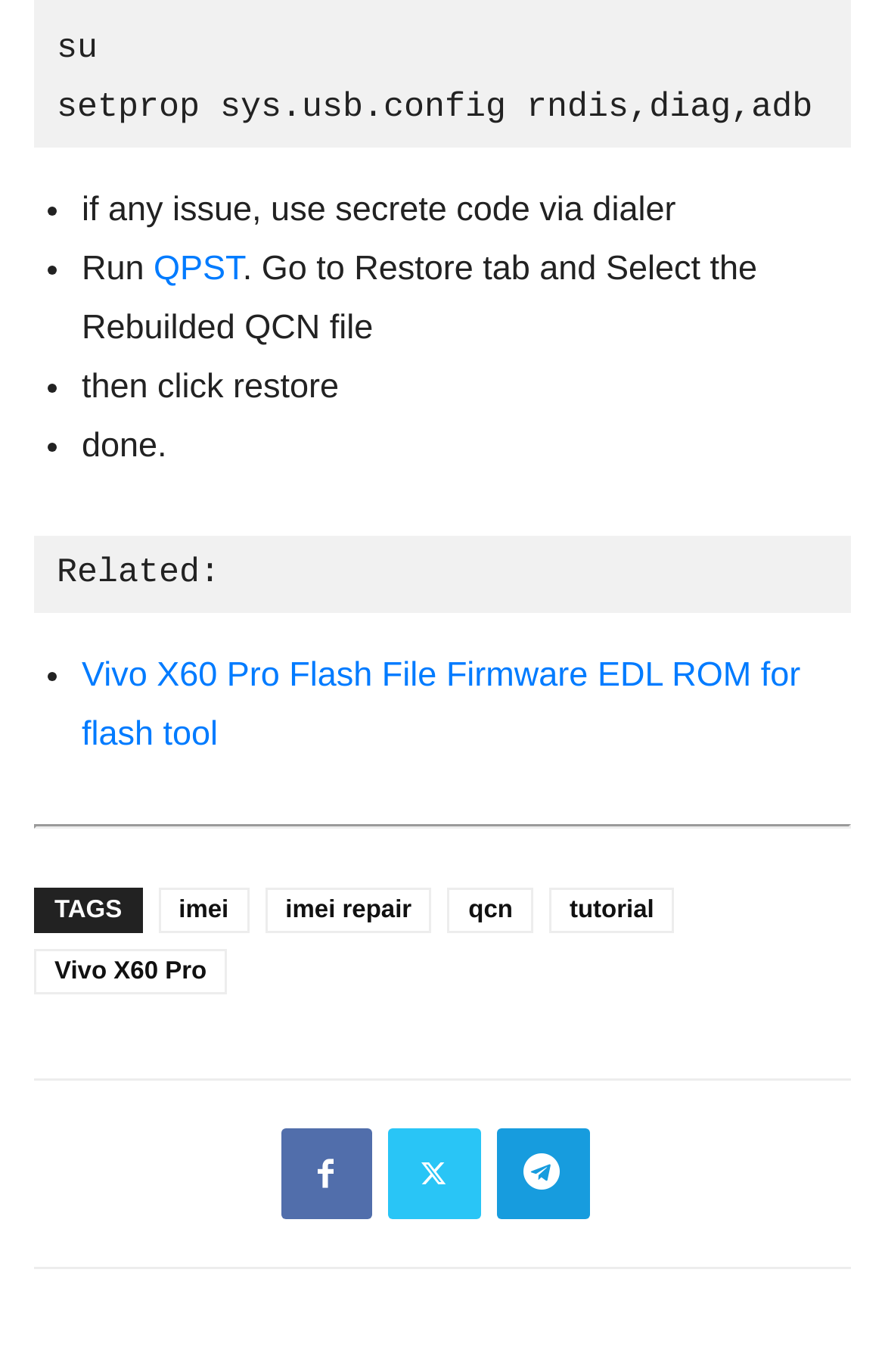Using the information in the image, could you please answer the following question in detail:
What is the purpose of the 'Restore tab'?

According to the instructions on the webpage, after running QPST, the user needs to go to the 'Restore tab' and select the rebuilt QCN file. This implies that the 'Restore tab' is used to select the rebuilt QCN file for restoration.